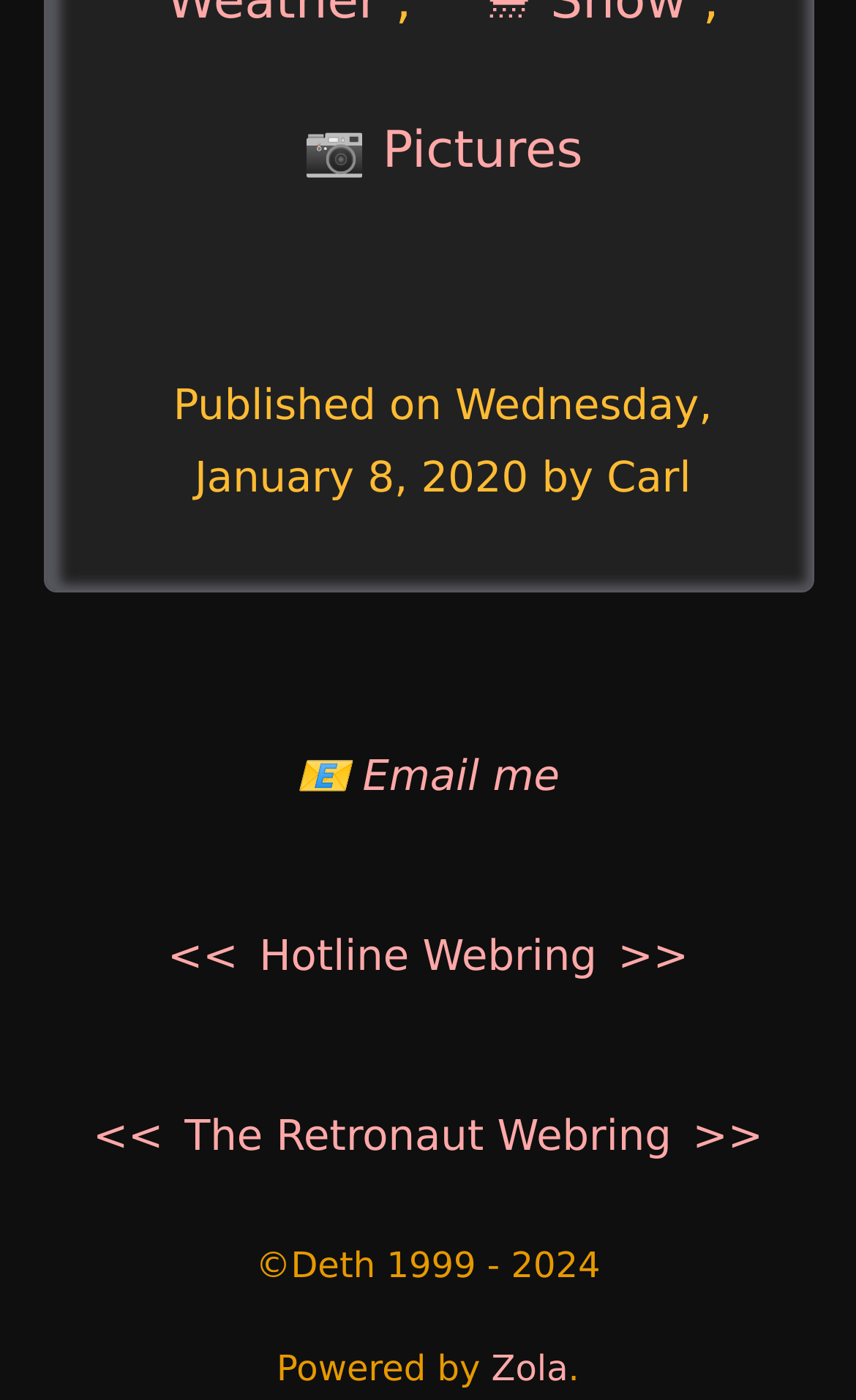Please identify the bounding box coordinates of the element's region that needs to be clicked to fulfill the following instruction: "Go to The Retronaut Webring". The bounding box coordinates should consist of four float numbers between 0 and 1, i.e., [left, top, right, bottom].

[0.216, 0.792, 0.784, 0.829]